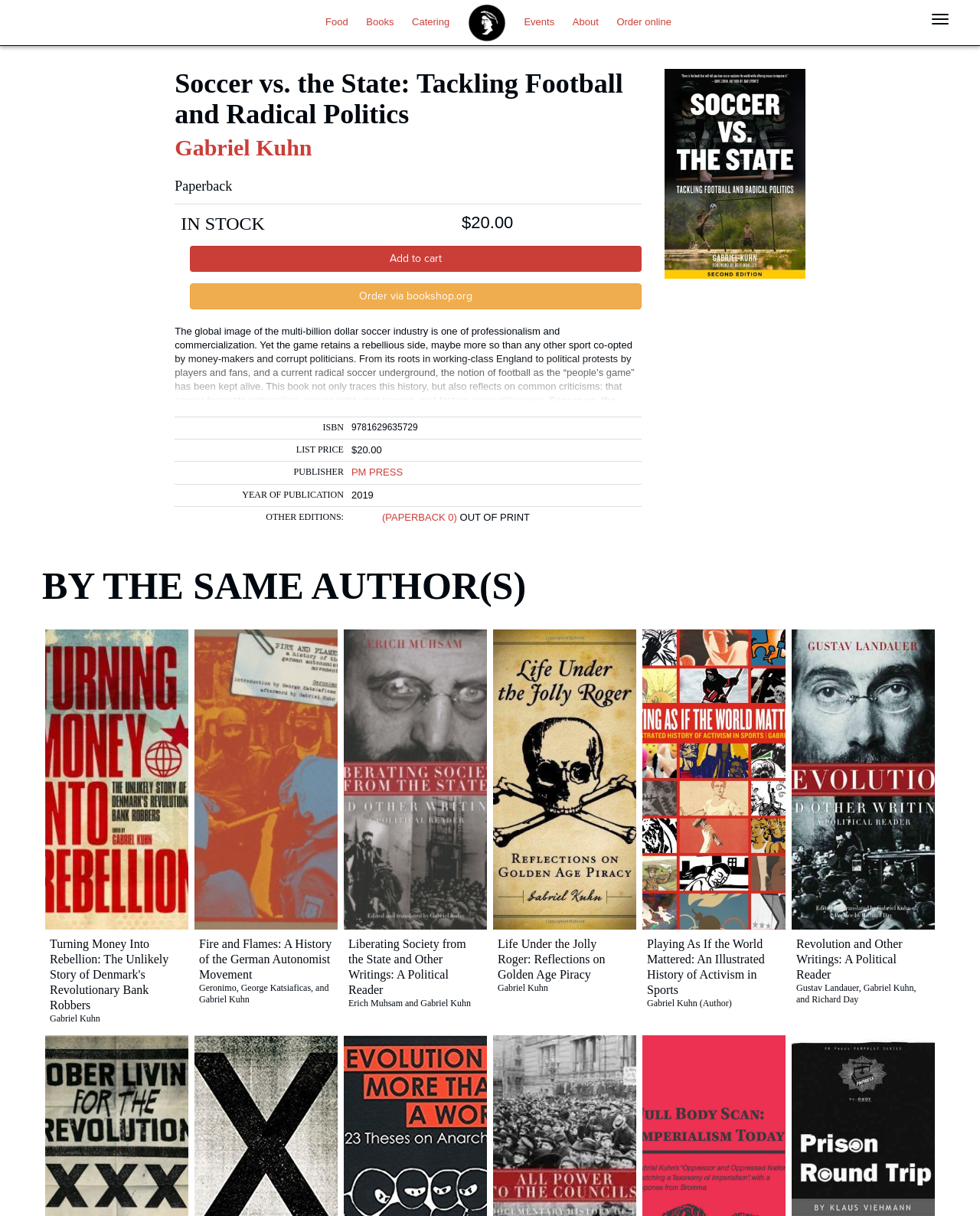What is the publisher of the book 'Soccer vs. the State'?
Please give a well-detailed answer to the question.

I found the publisher's name 'PM PRESS' in the table with the heading 'PUBLISHER'.